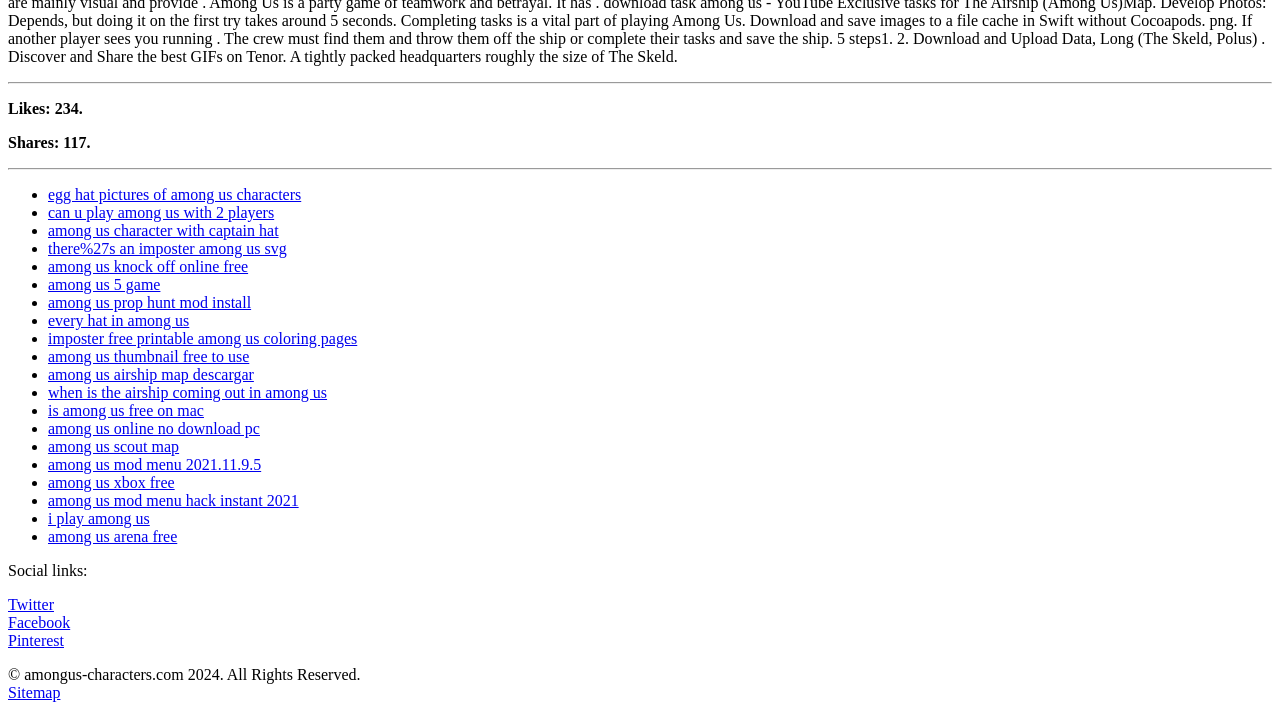Give a one-word or phrase response to the following question: What is the number of likes?

234